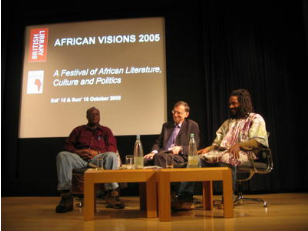What is the atmosphere of the setting?
Based on the image, give a concise answer in the form of a single word or short phrase.

Formal yet engaging